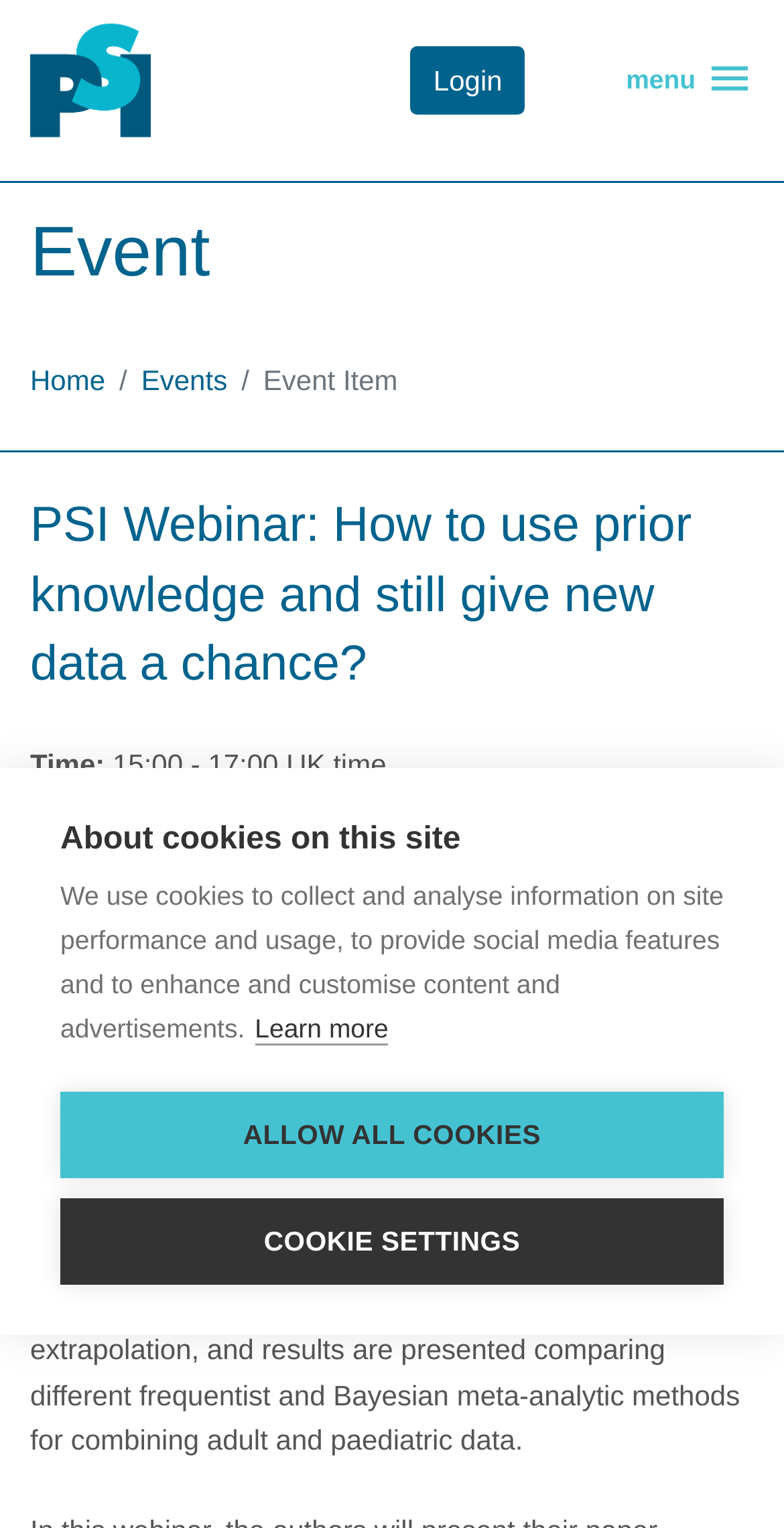What is the name of the journal where the paper was published?
Utilize the information in the image to give a detailed answer to the question.

I found the name of the journal where the paper was published by reading the description of the paper, which mentions that it appeared earlier this year in Pharmaceutical Statistics.